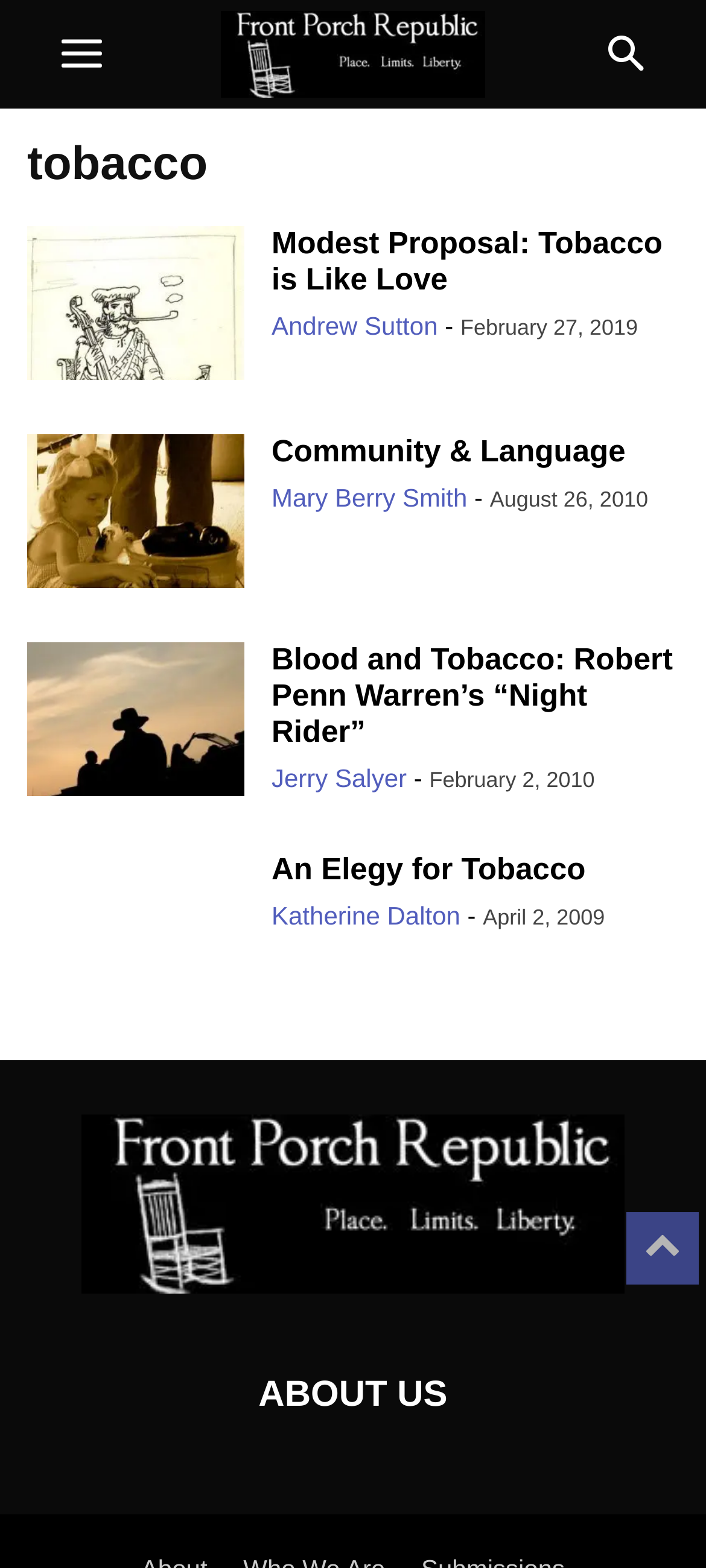Utilize the details in the image to give a detailed response to the question: How many articles are listed on this page?

I counted the number of headings that seem to be article titles, and there are 5 of them: 'Modest Proposal: Tobacco is Like Love', 'Community & Language', 'Blood and Tobacco: Robert Penn Warren’s “Night Rider”', 'An Elegy for Tobacco', and 'tobacco'.